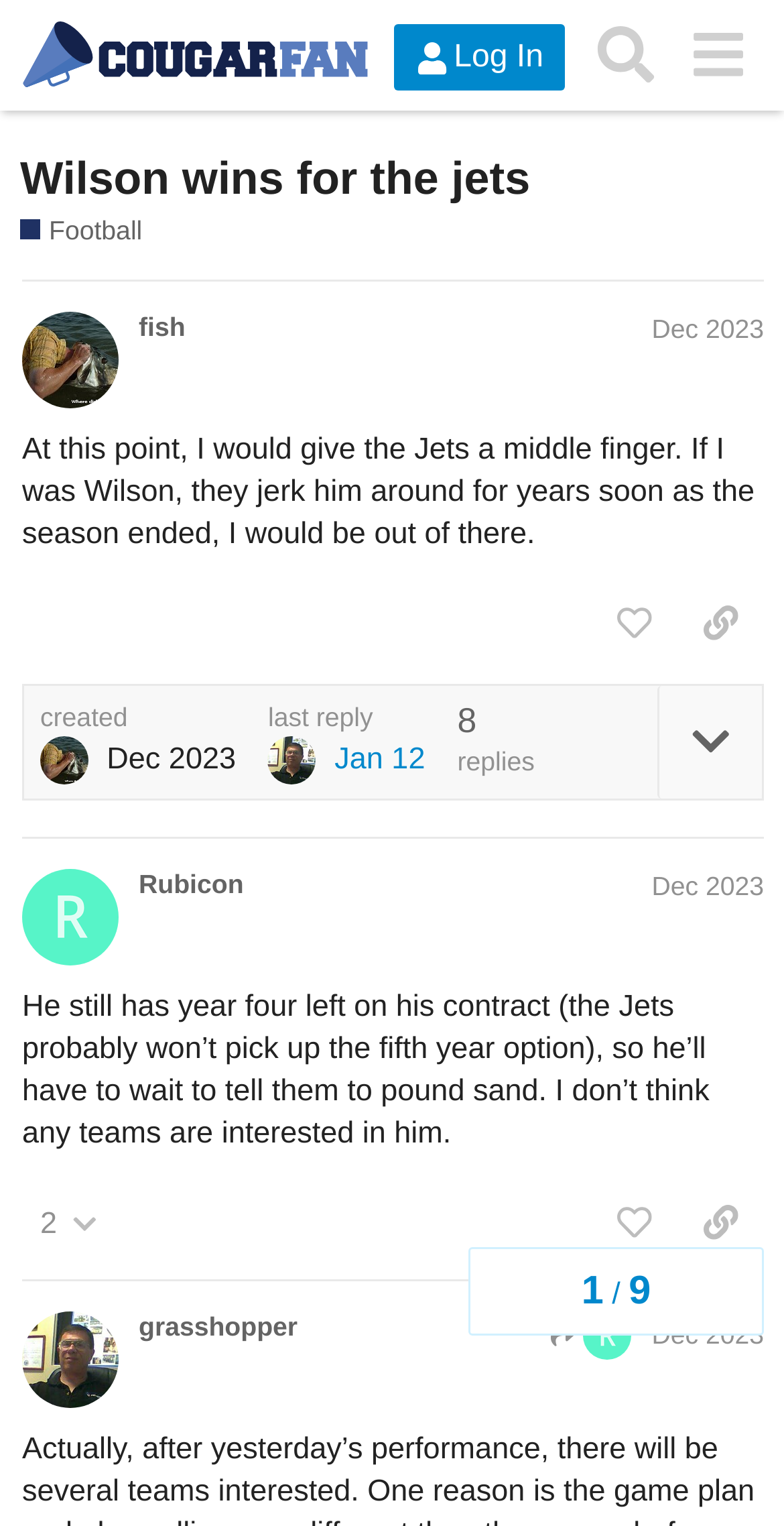Please determine the bounding box coordinates of the clickable area required to carry out the following instruction: "Like the first post". The coordinates must be four float numbers between 0 and 1, represented as [left, top, right, bottom].

[0.753, 0.384, 0.864, 0.435]